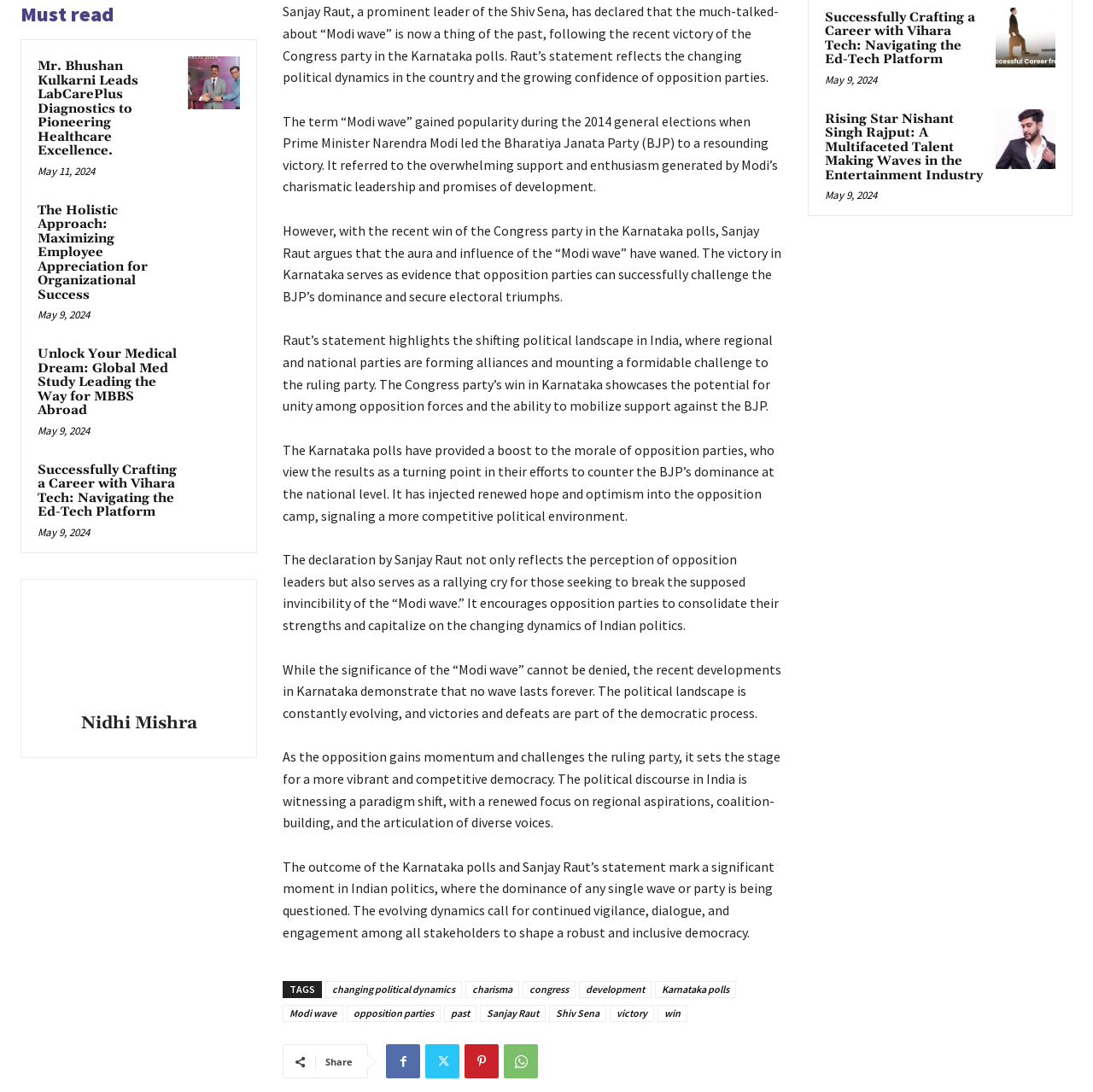Can you determine the bounding box coordinates of the area that needs to be clicked to fulfill the following instruction: "Read the article about Rising Star Nishant Singh Rajput"?

[0.911, 0.1, 0.966, 0.155]